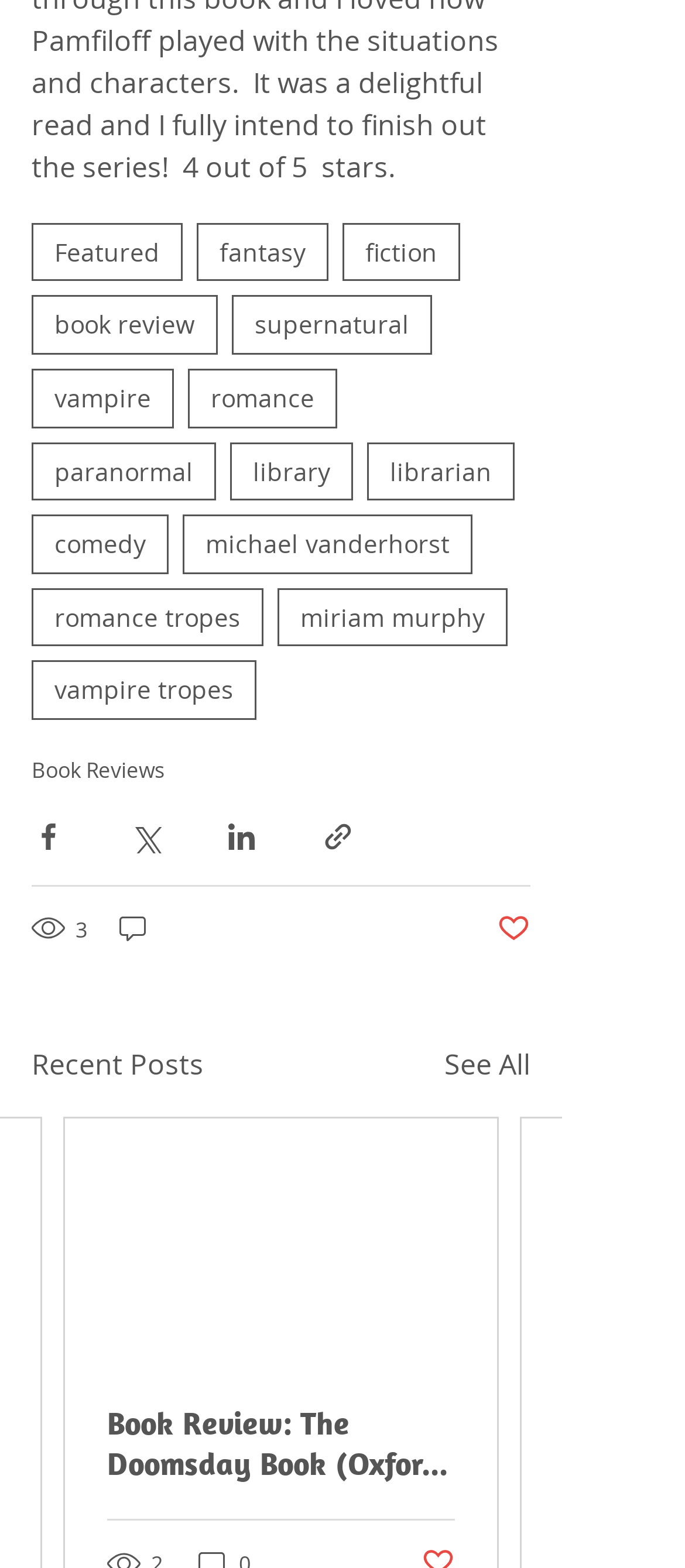Identify the bounding box coordinates of the region that needs to be clicked to carry out this instruction: "Click on the 'See All' link". Provide these coordinates as four float numbers ranging from 0 to 1, i.e., [left, top, right, bottom].

[0.649, 0.665, 0.774, 0.692]